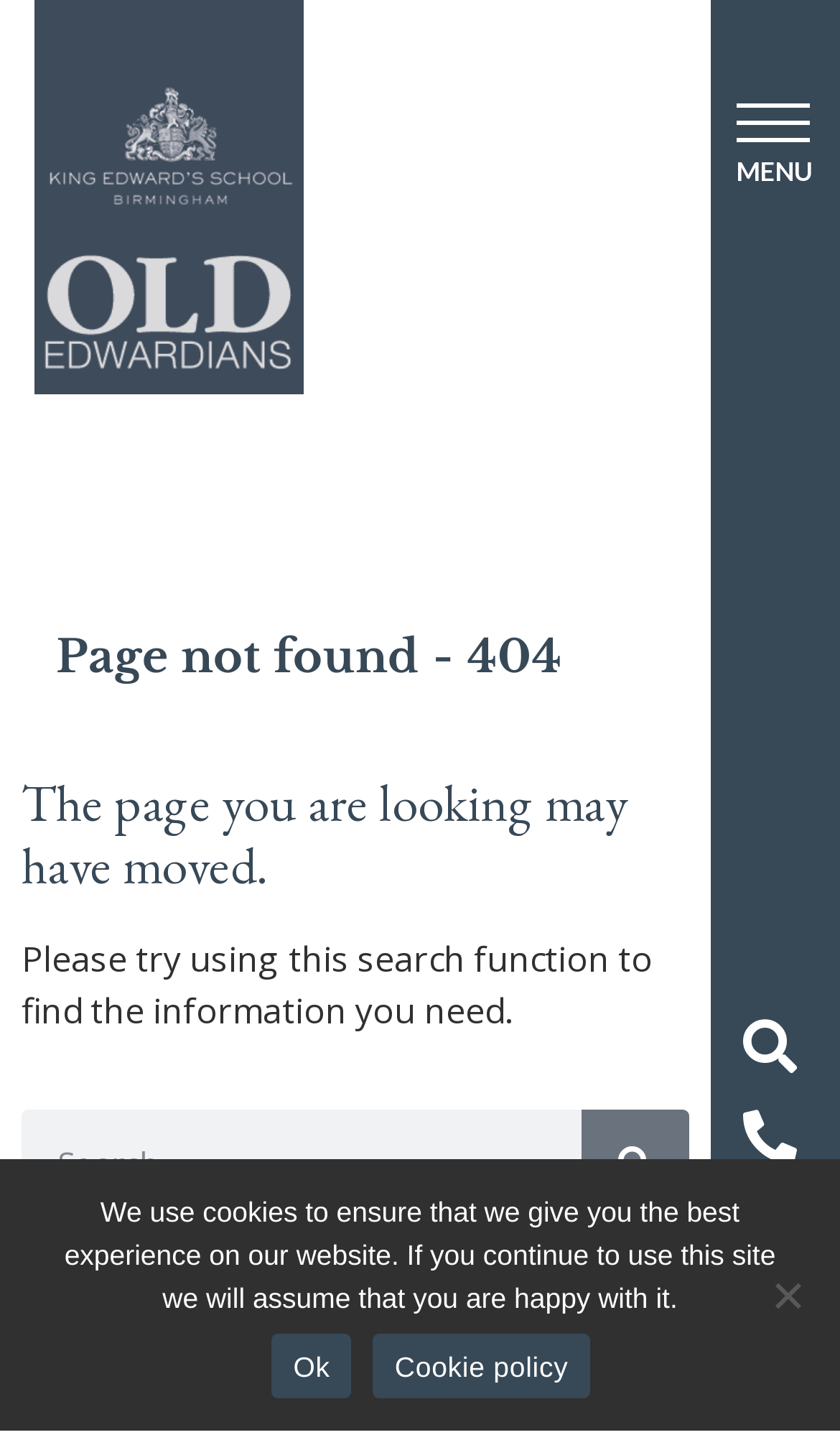Locate and extract the text of the main heading on the webpage.

Page not found - 404